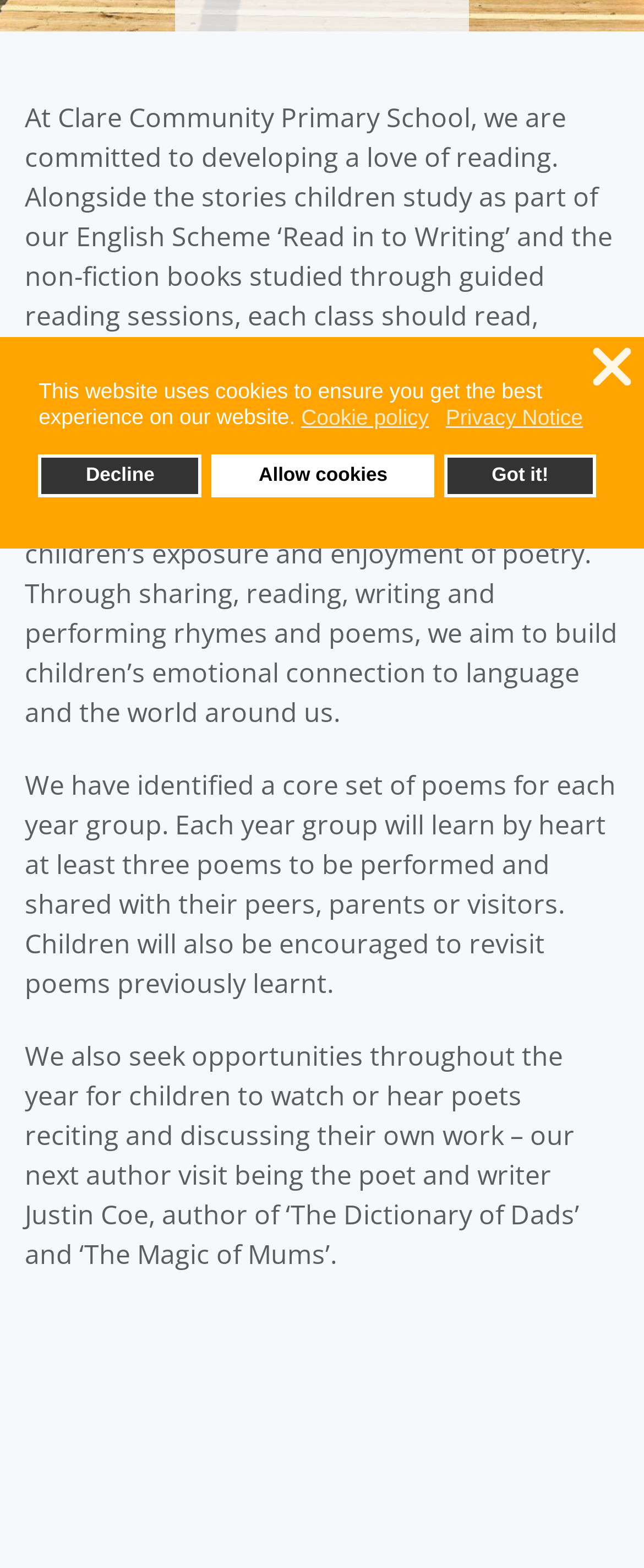Bounding box coordinates are specified in the format (top-left x, top-left y, bottom-right x, bottom-right y). All values are floating point numbers bounded between 0 and 1. Please provide the bounding box coordinate of the region this sentence describes: Got it!

[0.69, 0.289, 0.925, 0.317]